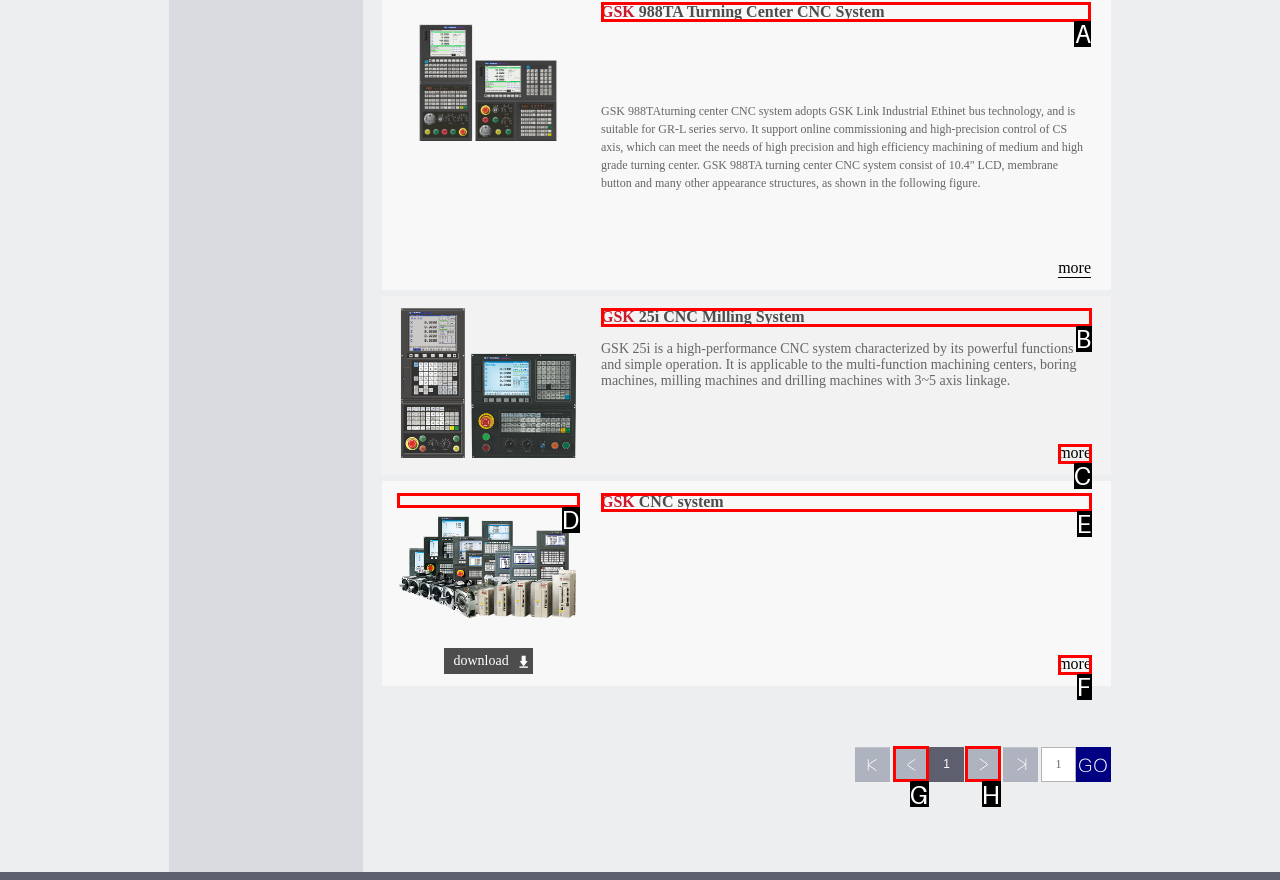Tell me which letter corresponds to the UI element that should be clicked to fulfill this instruction: view GSK 988TA Turning Center CNC System details
Answer using the letter of the chosen option directly.

A